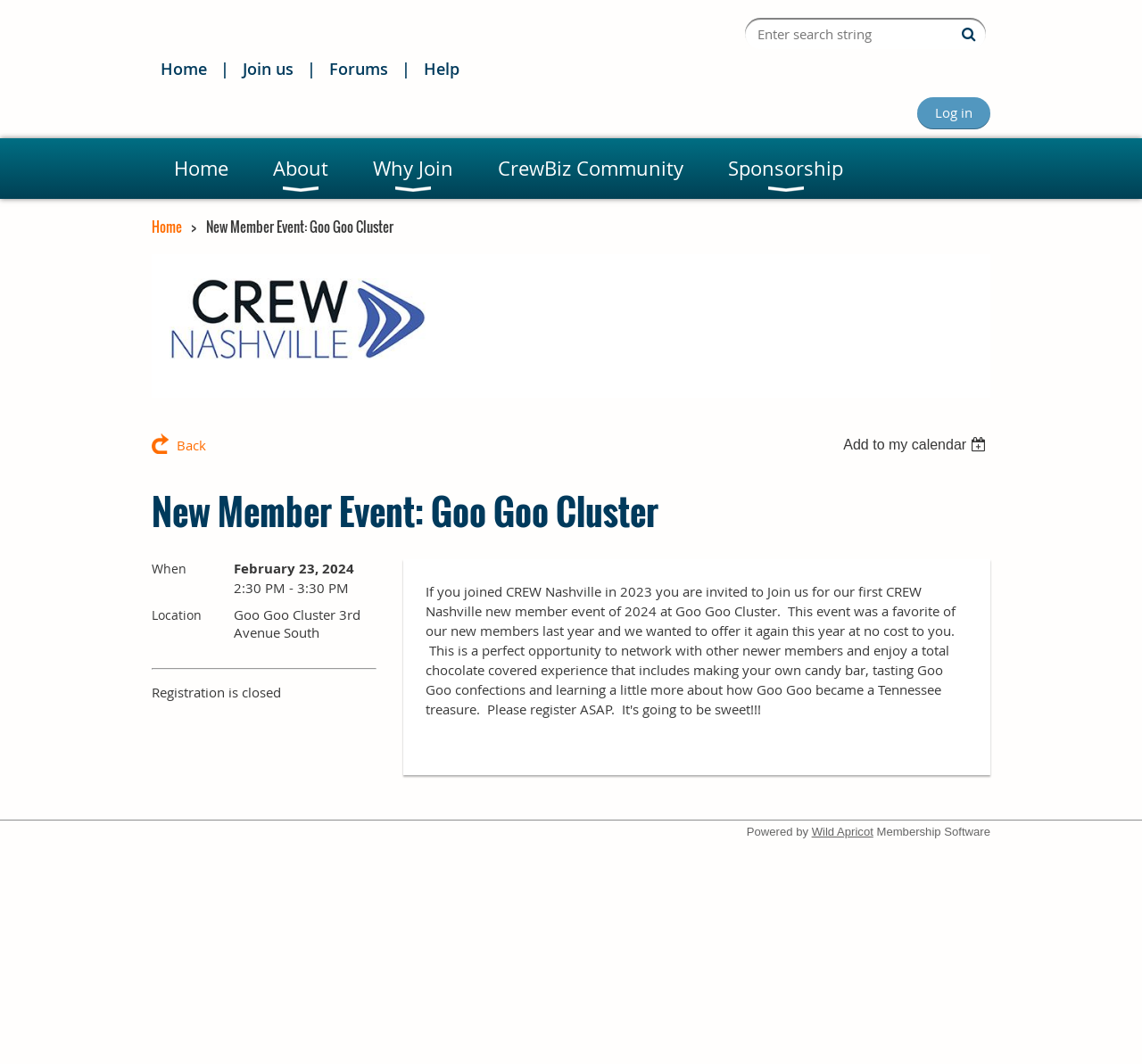Extract the bounding box coordinates of the UI element described by: "Home". The coordinates should include four float numbers ranging from 0 to 1, e.g., [left, top, right, bottom].

[0.133, 0.13, 0.22, 0.187]